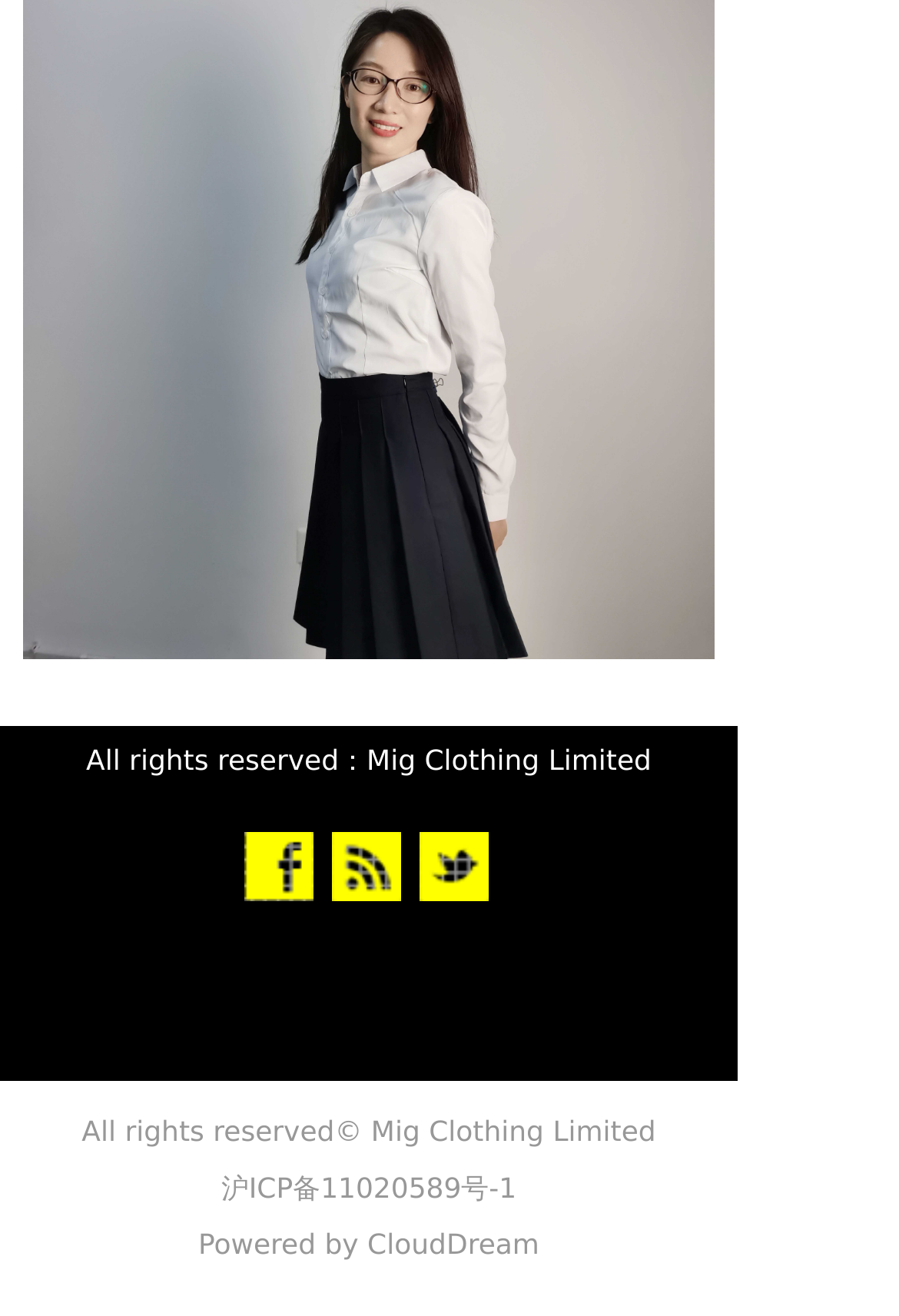What symbol is used to represent copyright?
Please provide a single word or phrase answer based on the image.

©